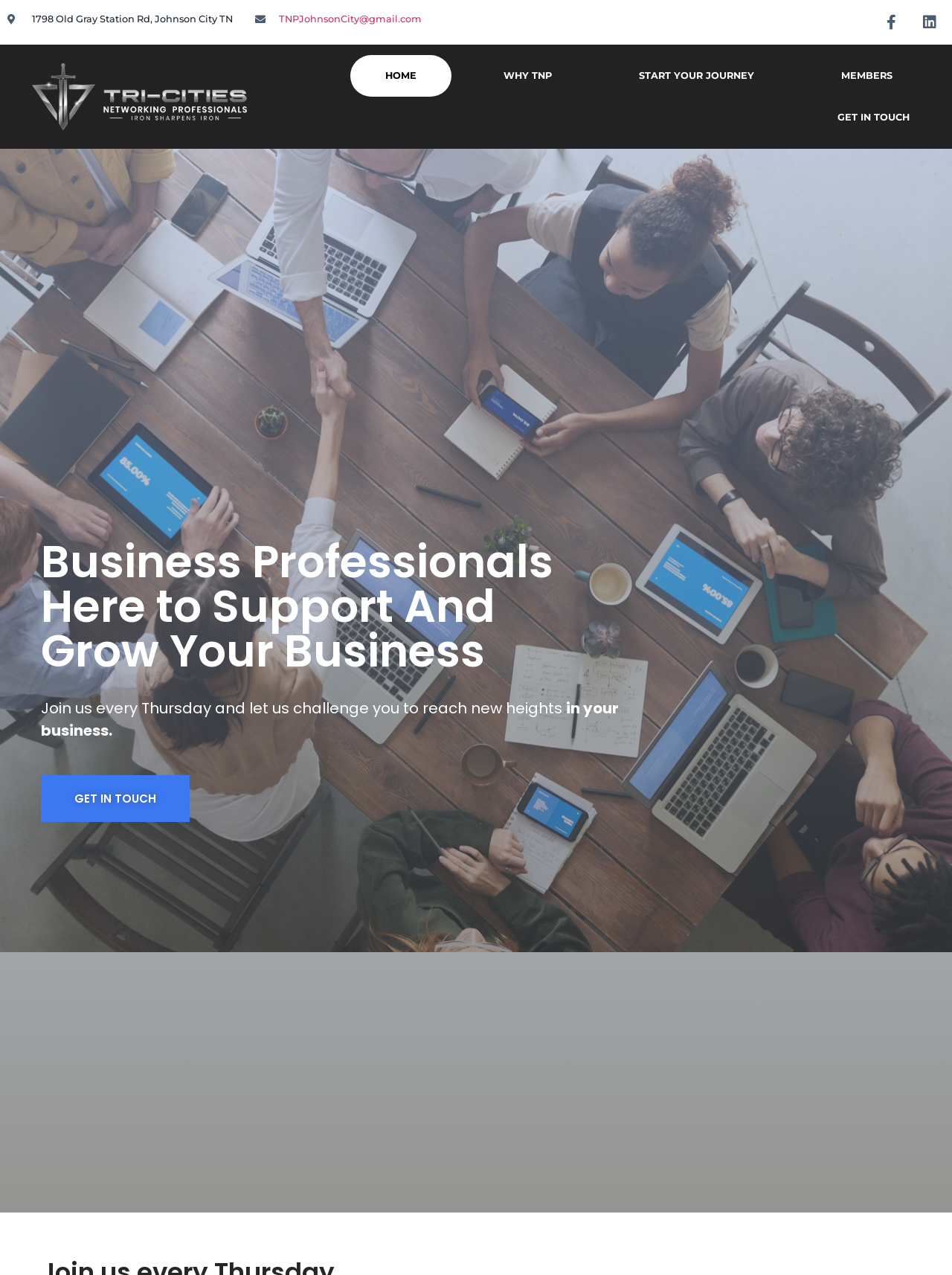Respond with a single word or phrase to the following question: What is the purpose of Tri Cities Networking Professionals?

To support and grow business